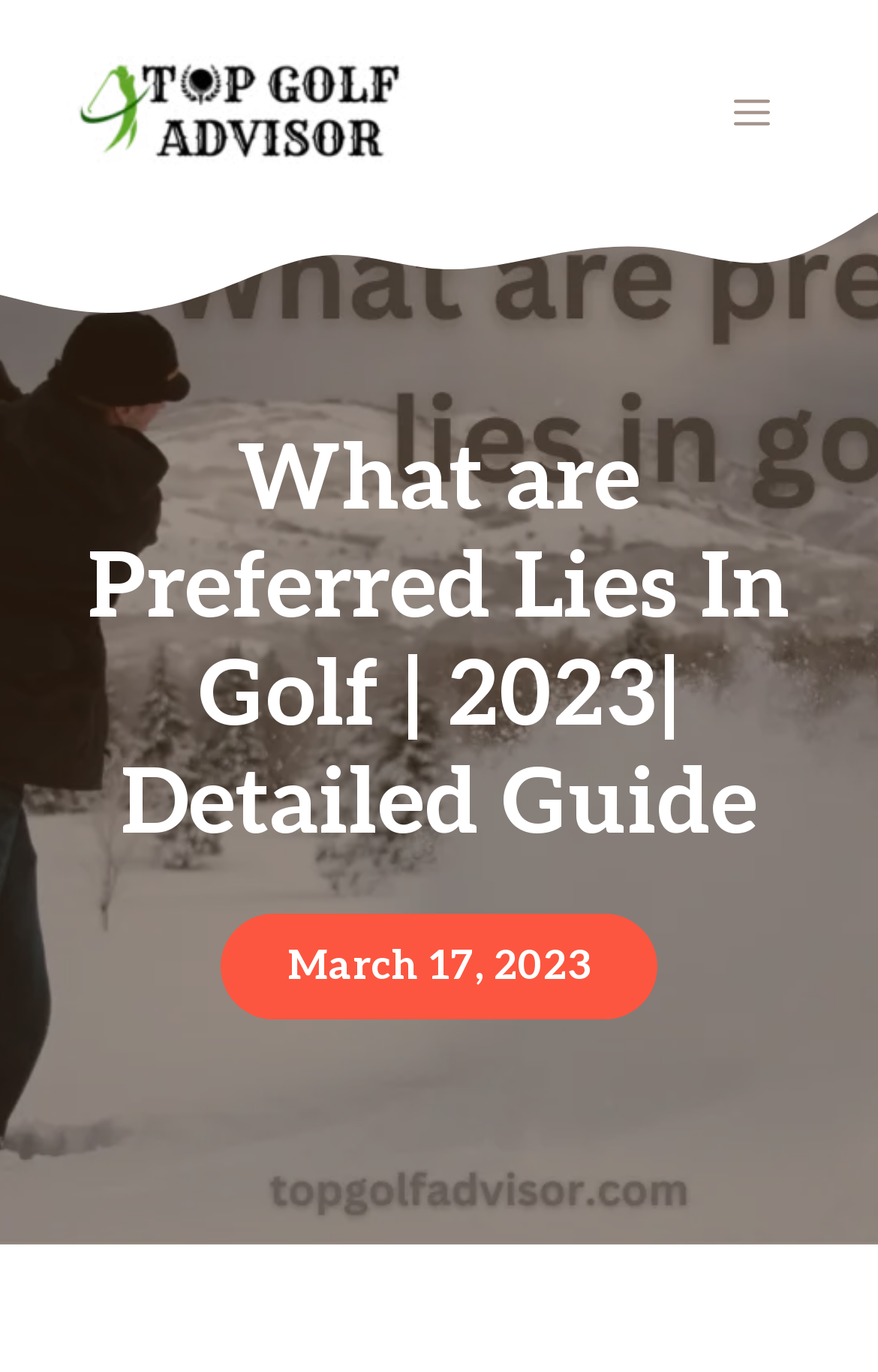Identify the bounding box coordinates for the UI element described as follows: "alt="Top Golf Advisor"". Ensure the coordinates are four float numbers between 0 and 1, formatted as [left, top, right, bottom].

[0.077, 0.066, 0.462, 0.097]